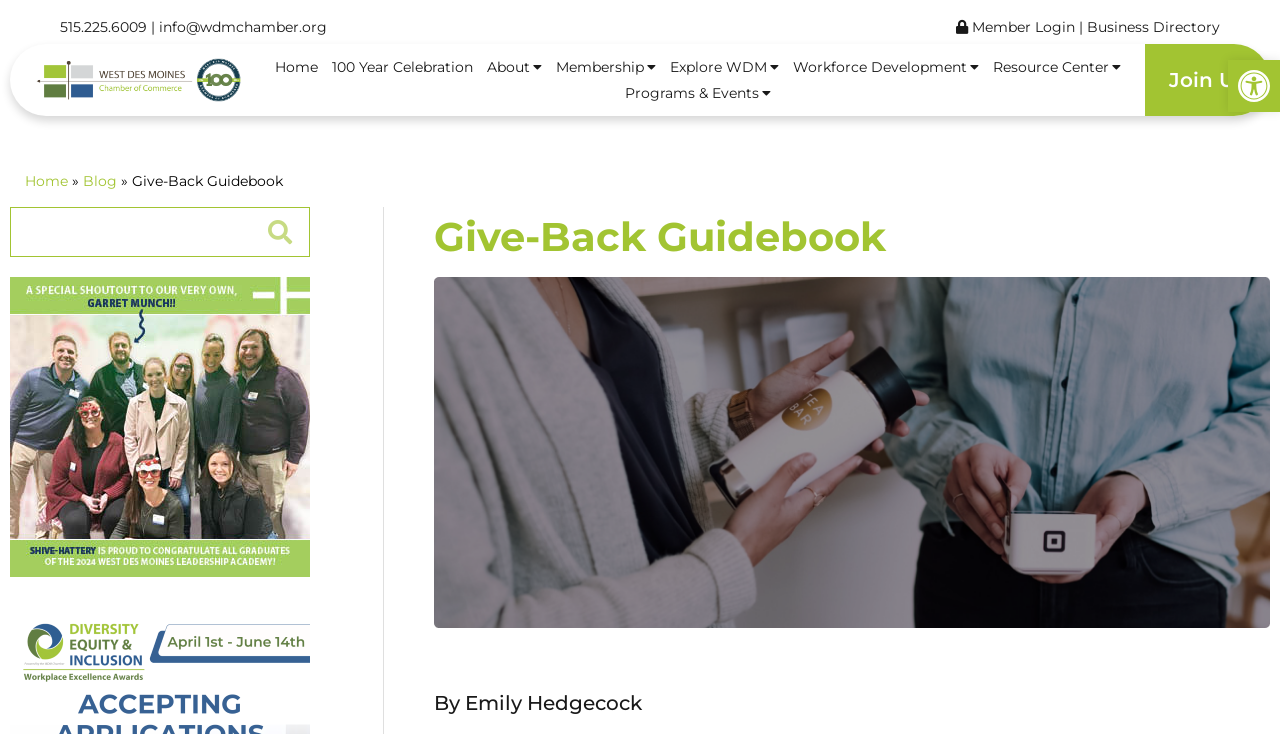Please provide the bounding box coordinates for the element that needs to be clicked to perform the instruction: "Contact via email". The coordinates must consist of four float numbers between 0 and 1, formatted as [left, top, right, bottom].

[0.124, 0.025, 0.255, 0.049]